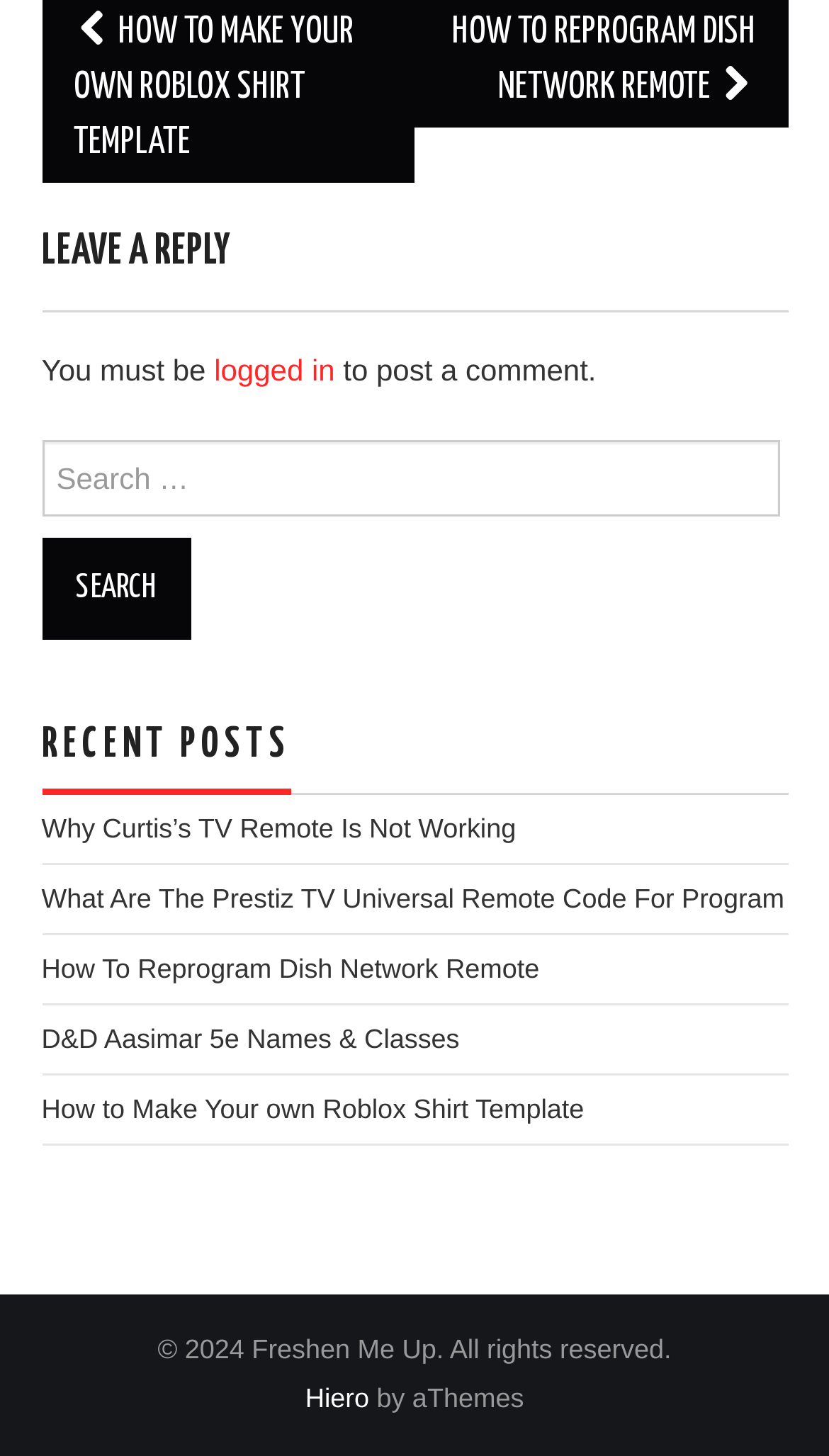Provide the bounding box coordinates for the area that should be clicked to complete the instruction: "view recent post 'Why Curtis’s TV Remote Is Not Working'".

[0.05, 0.56, 0.622, 0.58]